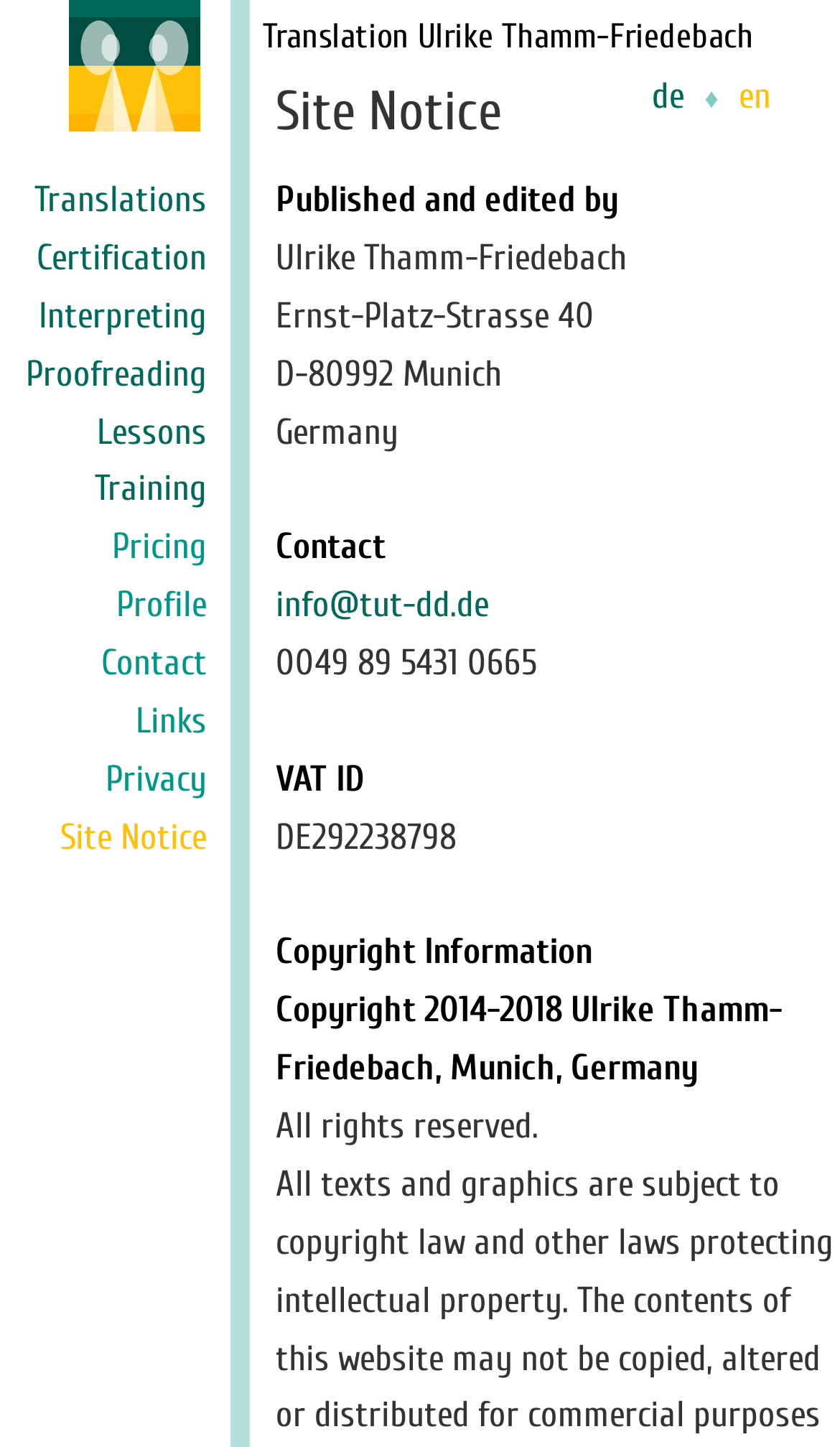Could you determine the bounding box coordinates of the clickable element to complete the instruction: "Go to the Pricing page"? Provide the coordinates as four float numbers between 0 and 1, i.e., [left, top, right, bottom].

[0.133, 0.364, 0.246, 0.392]